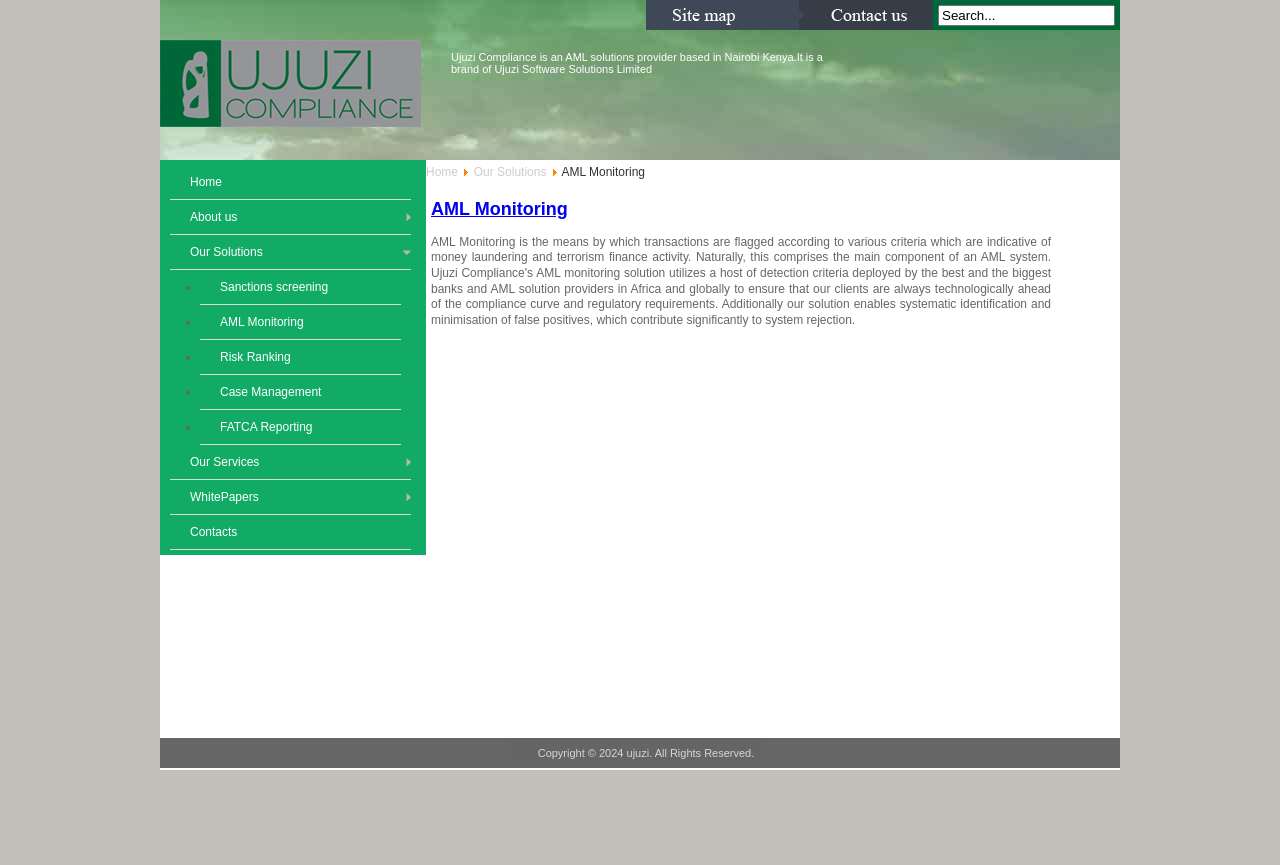Summarize the webpage in an elaborate manner.

The webpage is about AML Monitoring, a service provided by Ujuzi Compliance, an AML solutions provider based in Nairobi, Kenya. 

At the top of the page, there is an image and a search box with a placeholder text "Search...". Below the image, there is a brief description of Ujuzi Compliance.

The main navigation menu is located on the left side of the page, with links to "Home", "About us", "Our people", "Our Process", "Our Solutions", "Our Services", "WhitePapers", and "Contacts". Each of these links has a bullet point marker next to it.

Under the "Our Solutions" link, there are sub-links to "Sanctions screening", "AML Monitoring", "Risk Ranking", "Case Management", and "FATCA Reporting". Similarly, under the "Our Services" link, there are sub-links to "Advisory", "Software", "Integration", "Training", and "Support". 

Under the "WhitePapers" link, there are sub-links to "Algorithms", "The Risk Based Approach", and "Evolution of AML".

On the right side of the page, there are duplicate links to "Home" and "Our Solutions", as well as a heading that says "AML Monitoring" with a sub-link to the same page.

At the bottom of the page, there is a copyright notice that reads "Copyright © 2024 ujuzi. All Rights Reserved."